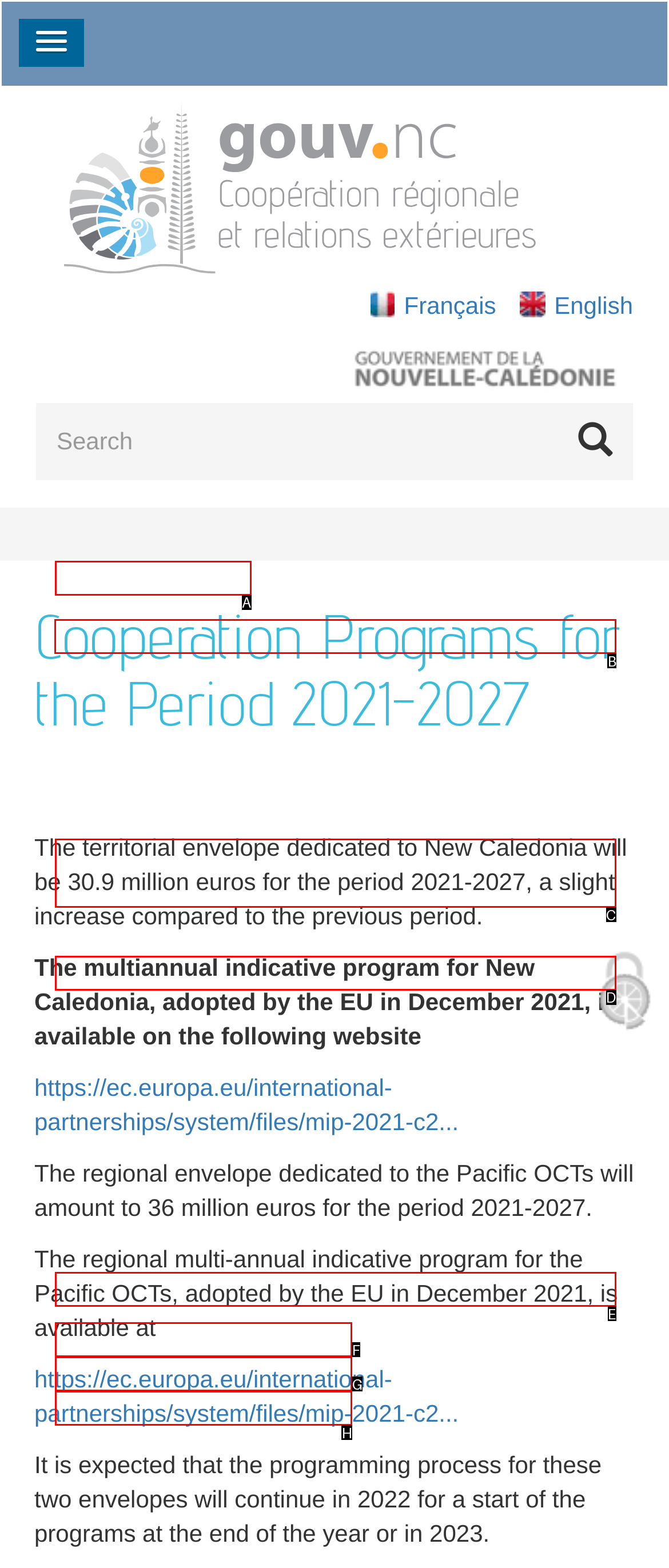Select the appropriate letter to fulfill the given instruction: Learn about the Pacific Islands Forum
Provide the letter of the correct option directly.

B